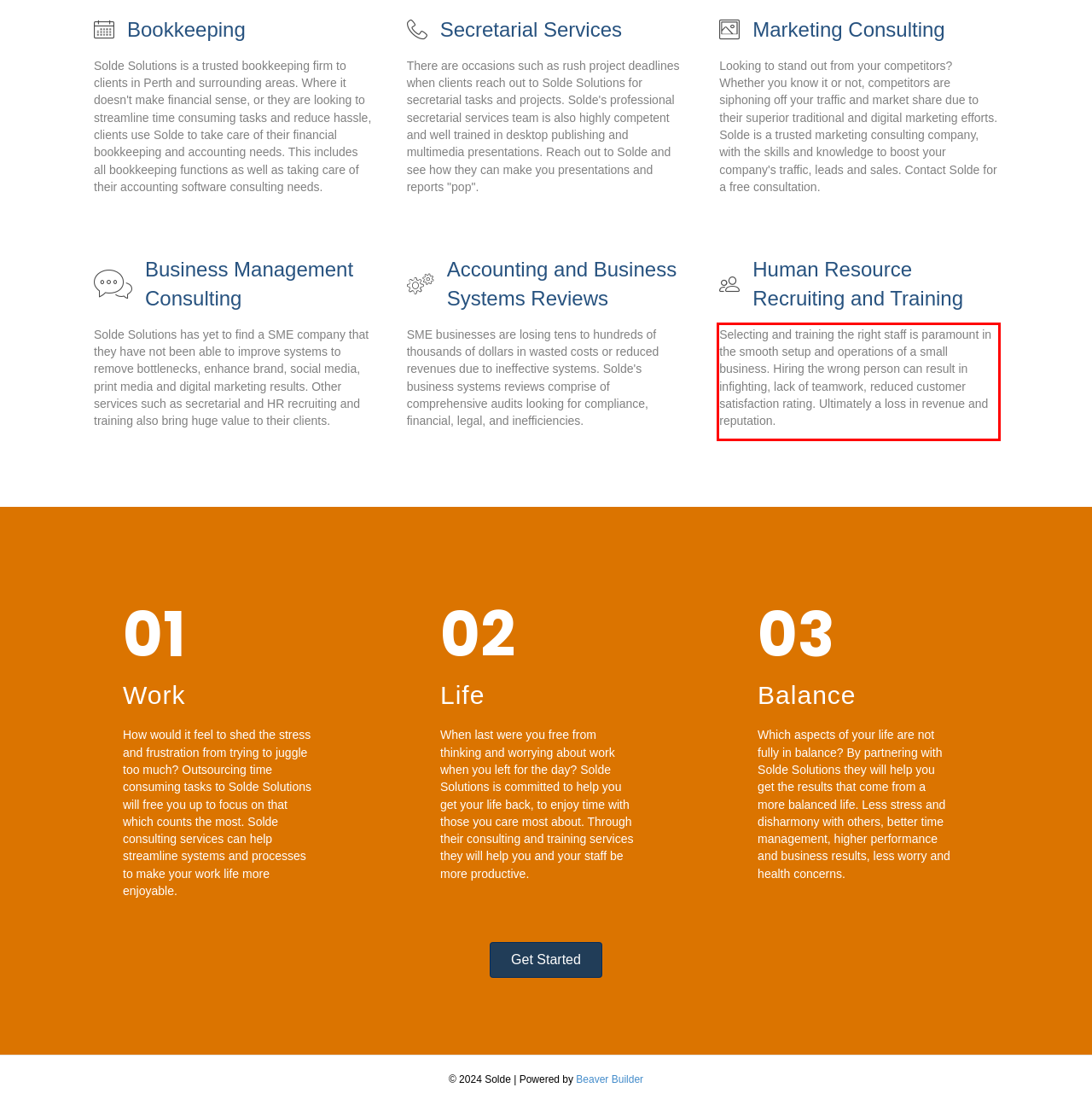Within the screenshot of the webpage, there is a red rectangle. Please recognize and generate the text content inside this red bounding box.

Selecting and training the right staff is paramount in the smooth setup and operations of a small business. Hiring the wrong person can result in infighting, lack of teamwork, reduced customer satisfaction rating. Ultimately a loss in revenue and reputation.